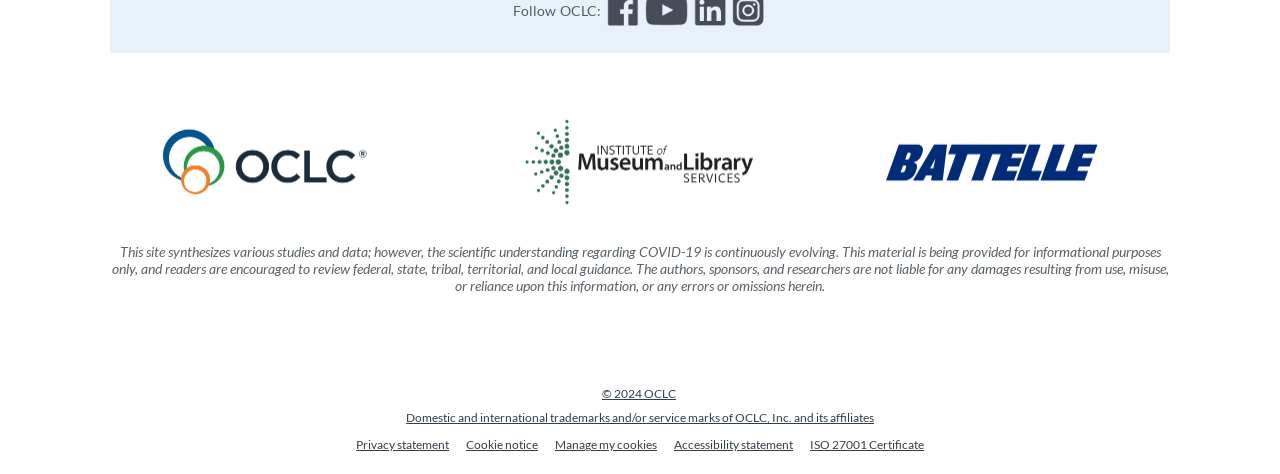Use the details in the image to answer the question thoroughly: 
What is the copyright year?

I found the copyright information at the bottom of the webpage, which includes the year 2024 and the owner of the copyright, OCLC.